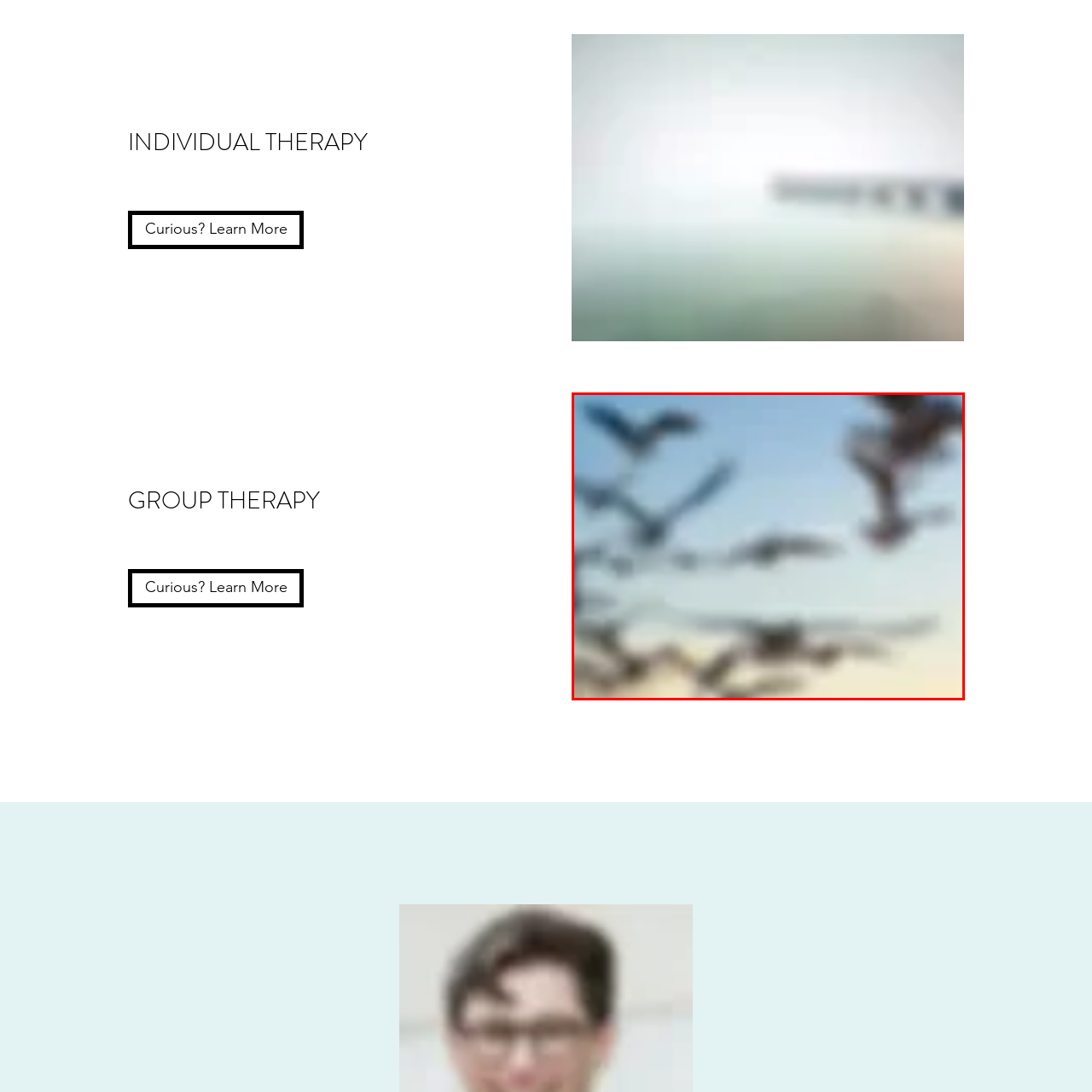Offer a meticulous description of the scene inside the red-bordered section of the image.

The image captures a dynamic scene of seagulls in flight against a serene sky. The birds, with their wings outstretched, appear to be gliding gracefully, showcasing a harmonious blend of nature's beauty and freedom. The backdrop features soft hues of blue, hinting at the early morning or late afternoon light, adding a tranquil ambiance to the lively action of the seagulls. This image evokes a sense of peace and the majestic spirit of the coastal environment.